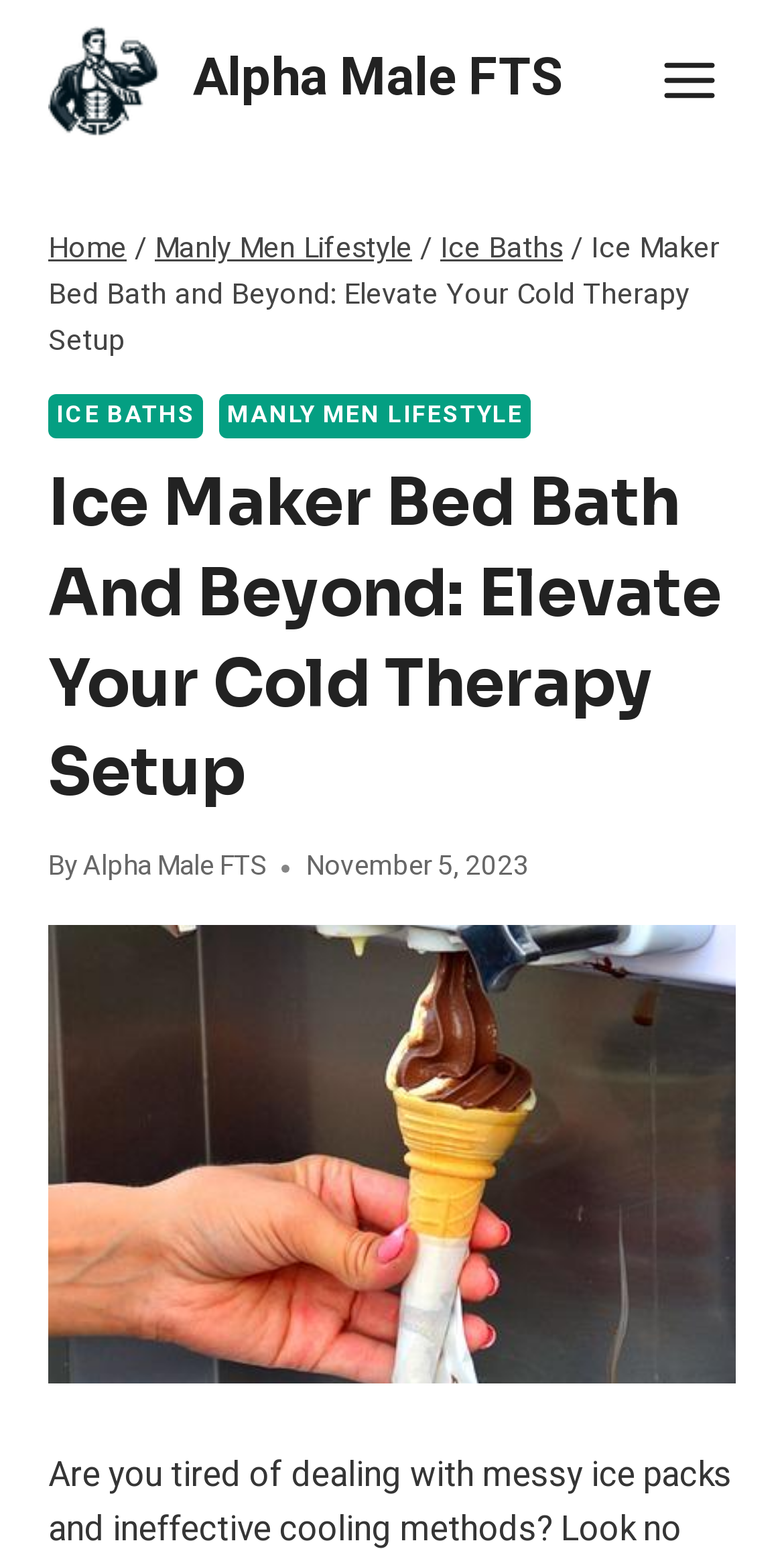Determine the coordinates of the bounding box that should be clicked to complete the instruction: "Read the article about 'Ice Baths'". The coordinates should be represented by four float numbers between 0 and 1: [left, top, right, bottom].

[0.562, 0.147, 0.718, 0.174]